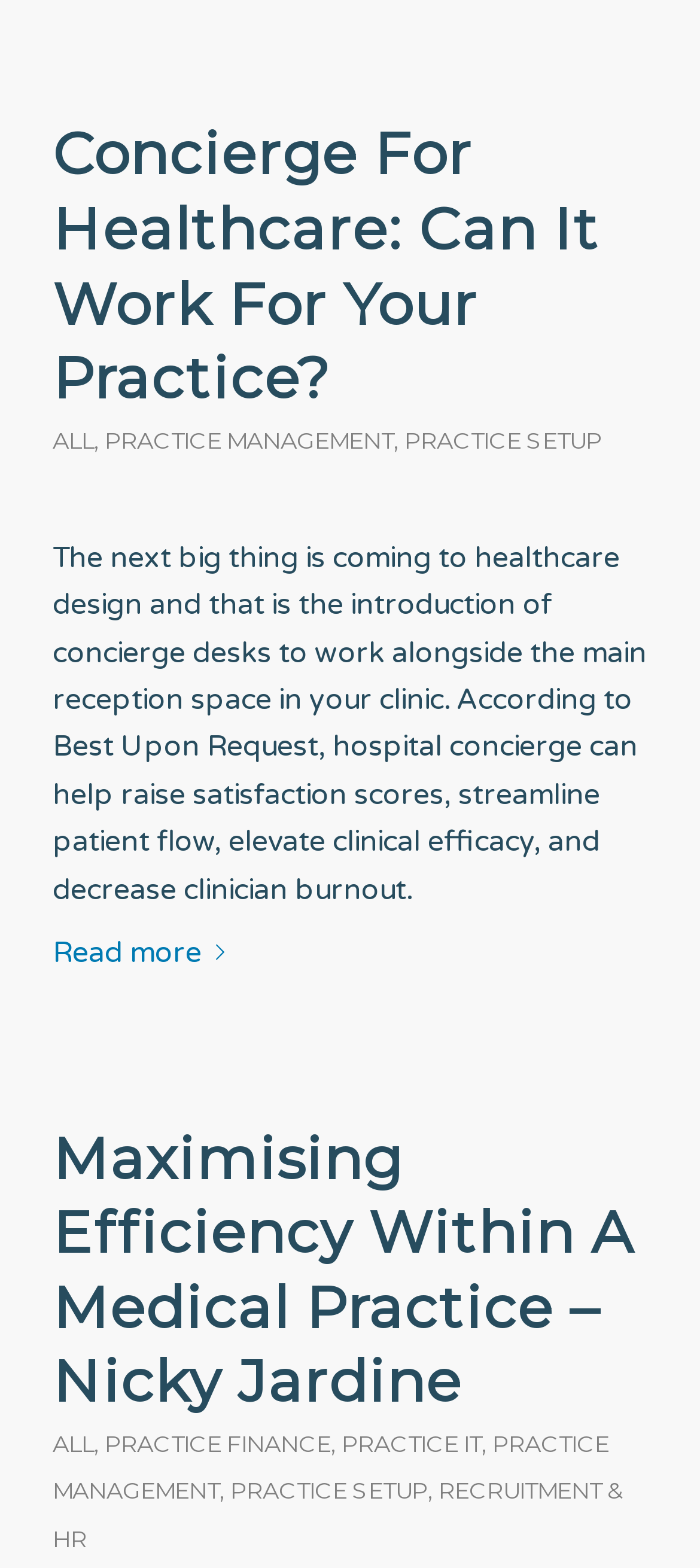Locate the bounding box of the UI element described in the following text: "Practice Setup".

[0.329, 0.942, 0.611, 0.96]